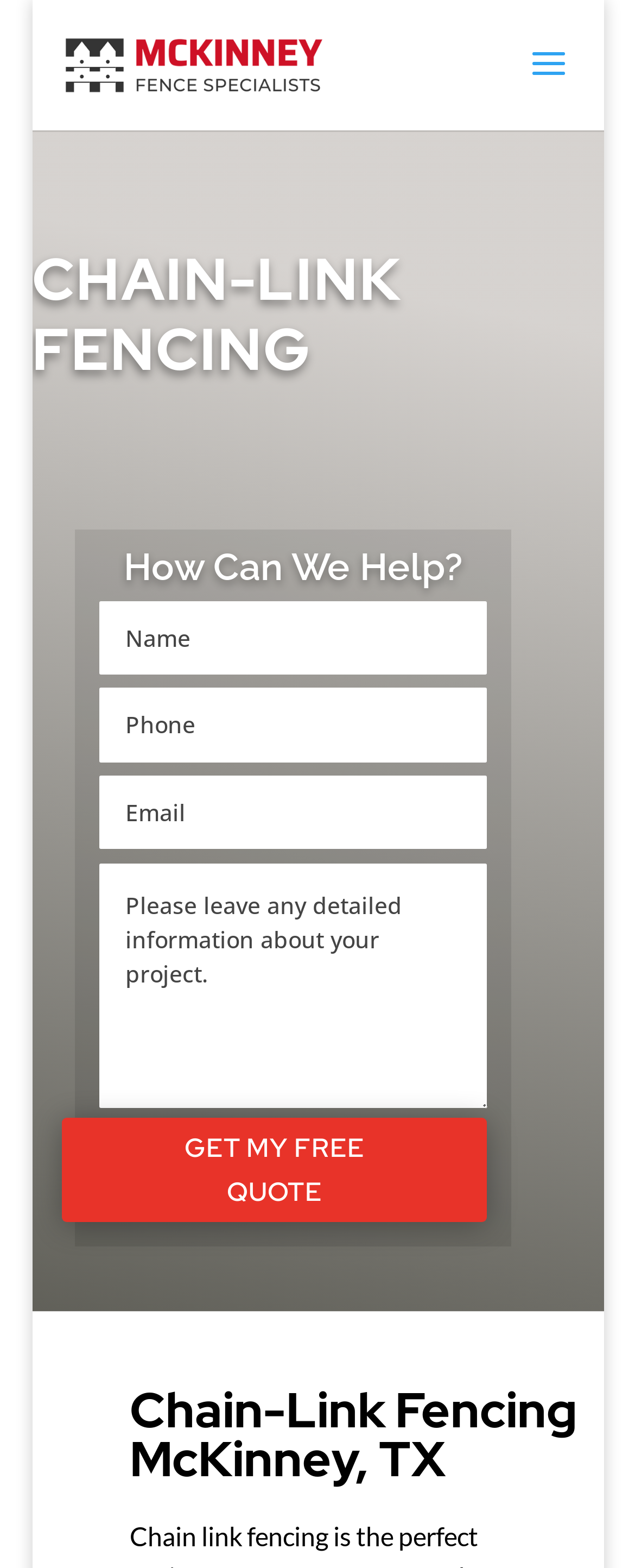Offer a meticulous caption that includes all visible features of the webpage.

The webpage is about a fencing contractor company in McKinney, Texas, specializing in chain-link and metal fencing for residential and commercial properties. 

At the top of the page, there is a link on the left side, taking up about half of the width. Below this link, a prominent heading "CHAIN-LINK FENCING" is centered, spanning almost the entire width of the page. 

Further down, another heading "How Can We Help?" is positioned, followed by four text boxes, stacked vertically, and aligned to the left. These text boxes are likely for users to input their information. 

To the right of the text boxes, a prominent button "GET MY FREE QUOTE" is placed, encouraging users to take action. 

At the very bottom of the page, a final heading "Chain-Link Fencing McKinney, TX" is centered, taking up about three-quarters of the page's width.